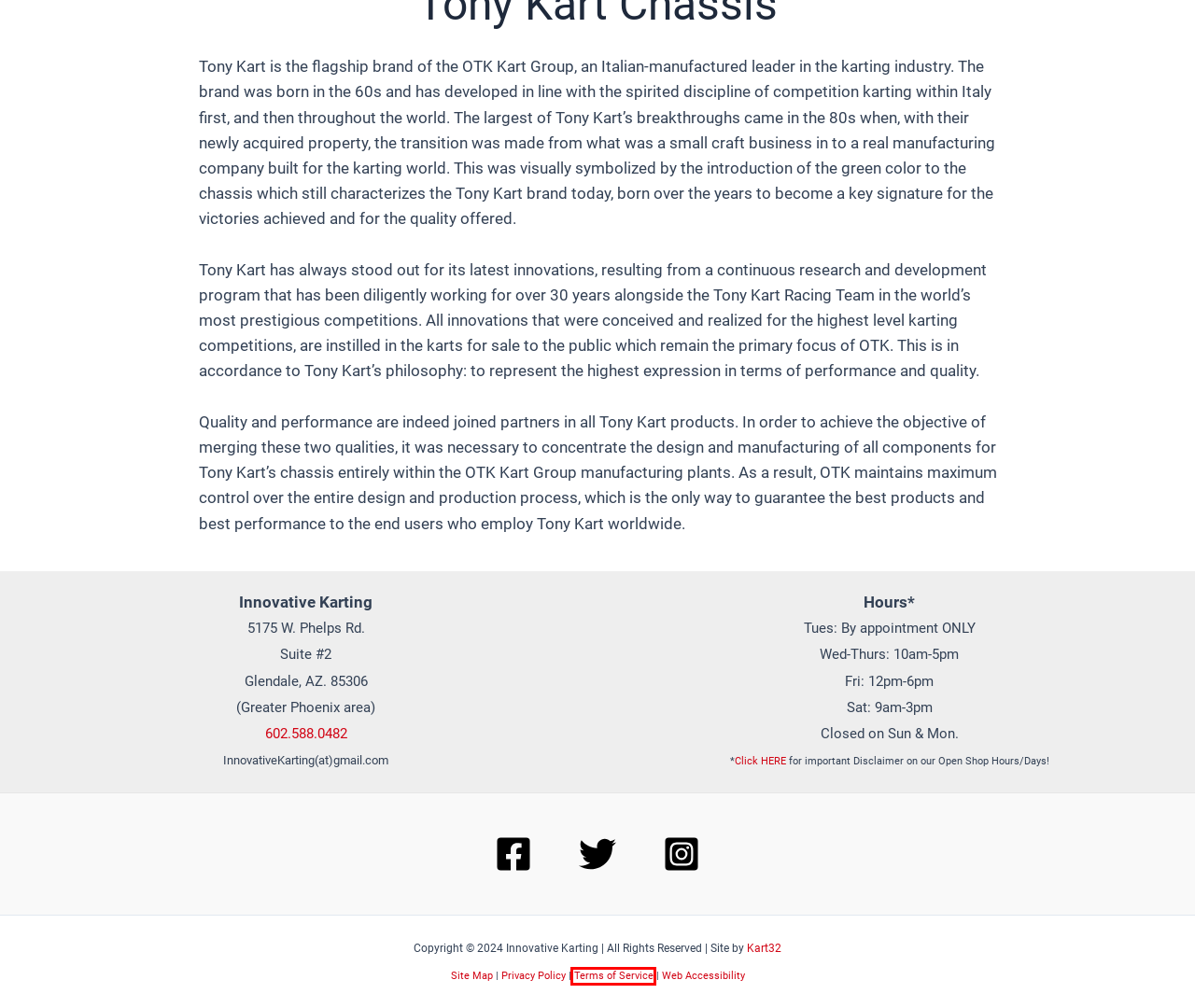You have a screenshot of a webpage with an element surrounded by a red bounding box. Choose the webpage description that best describes the new page after clicking the element inside the red bounding box. Here are the candidates:
A. Innovative Karting | Privacy Policy
B. Innovative Karting | Racing Karts | Kart Parts | Products
C. Innovative Karting | VLR, Tony Kart, Croc | Race Karts | Phoenix AZ
D. Innovative Karting | Web Accessibility
E. Innovative Karting | Terms of Service
F. Kart 32
G. Innovative Karting | How to Get Into Karting
H. Innovative Karting | Contact Us

E